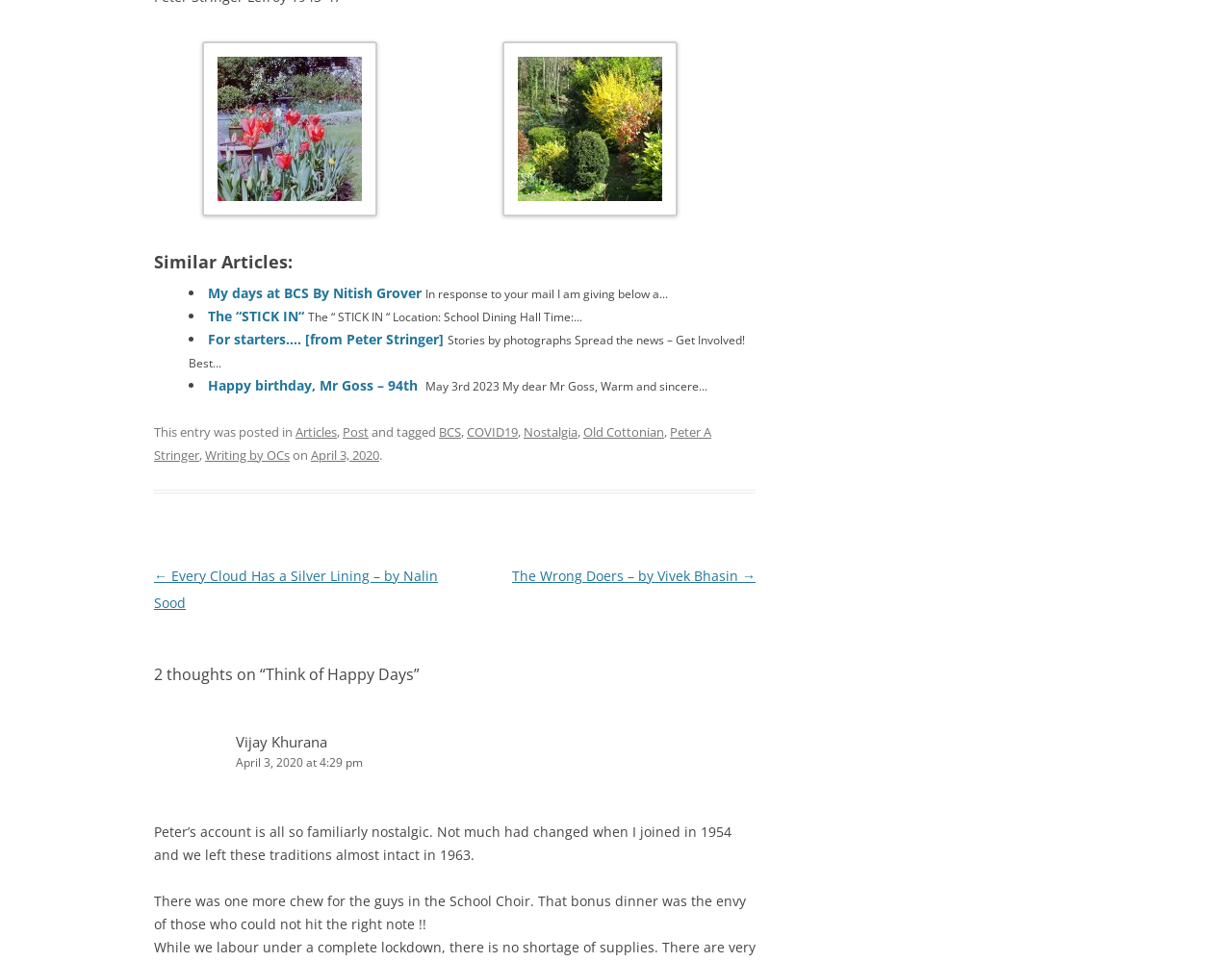Can you pinpoint the bounding box coordinates for the clickable element required for this instruction: "Click on 'For starters…. [from Peter Stringer]'"? The coordinates should be four float numbers between 0 and 1, i.e., [left, top, right, bottom].

[0.169, 0.343, 0.36, 0.362]